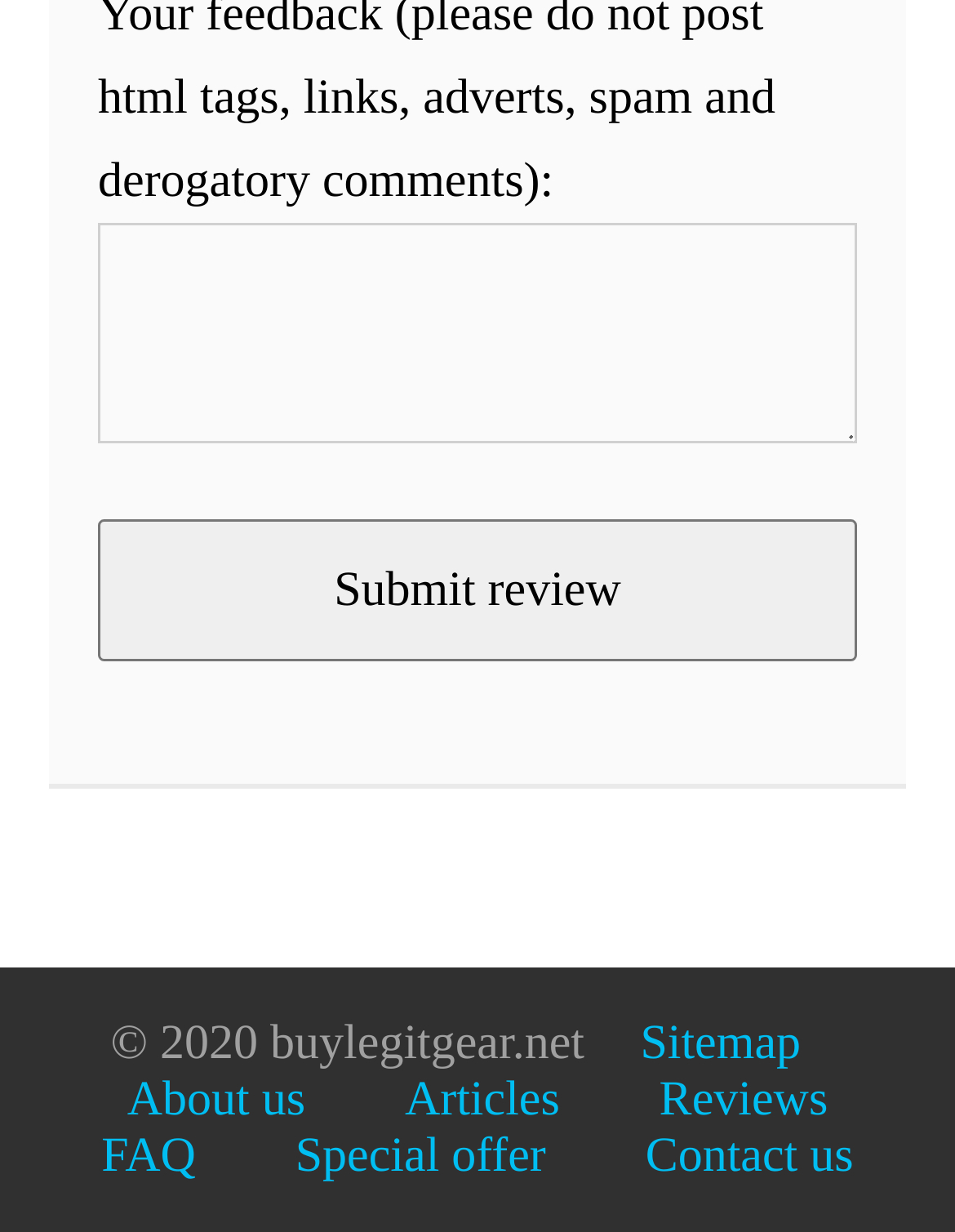What is the purpose of the textbox?
Look at the screenshot and respond with a single word or phrase.

To write a review